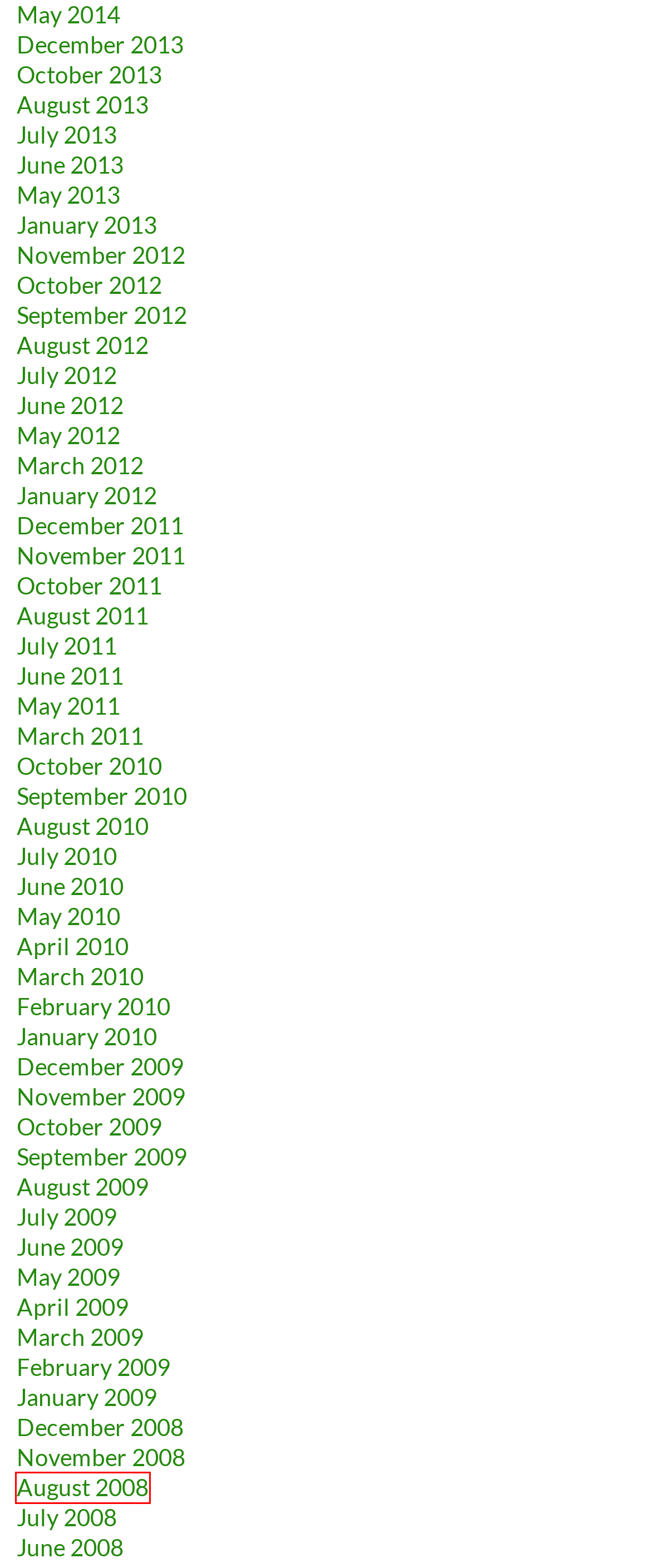You are given a screenshot of a webpage with a red rectangle bounding box. Choose the best webpage description that matches the new webpage after clicking the element in the bounding box. Here are the candidates:
A. May | 2012 | John's Blog
B. March | 2011 | John's Blog
C. May | 2011 | John's Blog
D. August | 2008 | John's Blog
E. October | 2010 | John's Blog
F. August | 2010 | John's Blog
G. March | 2012 | John's Blog
H. January | 2013 | John's Blog

D